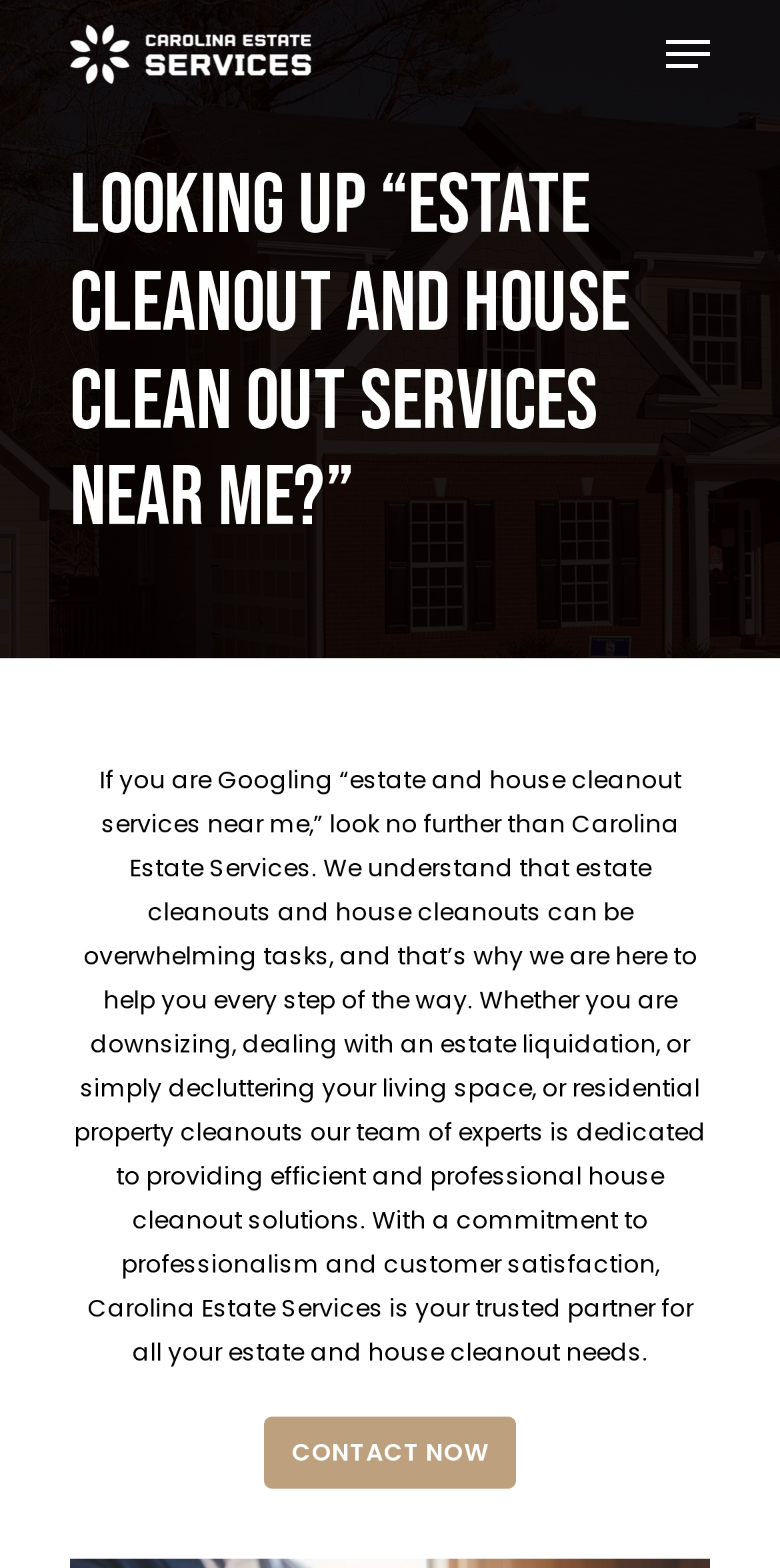What is the location of the company's services?
Please provide a single word or phrase based on the screenshot.

Myrtle Beach, SC